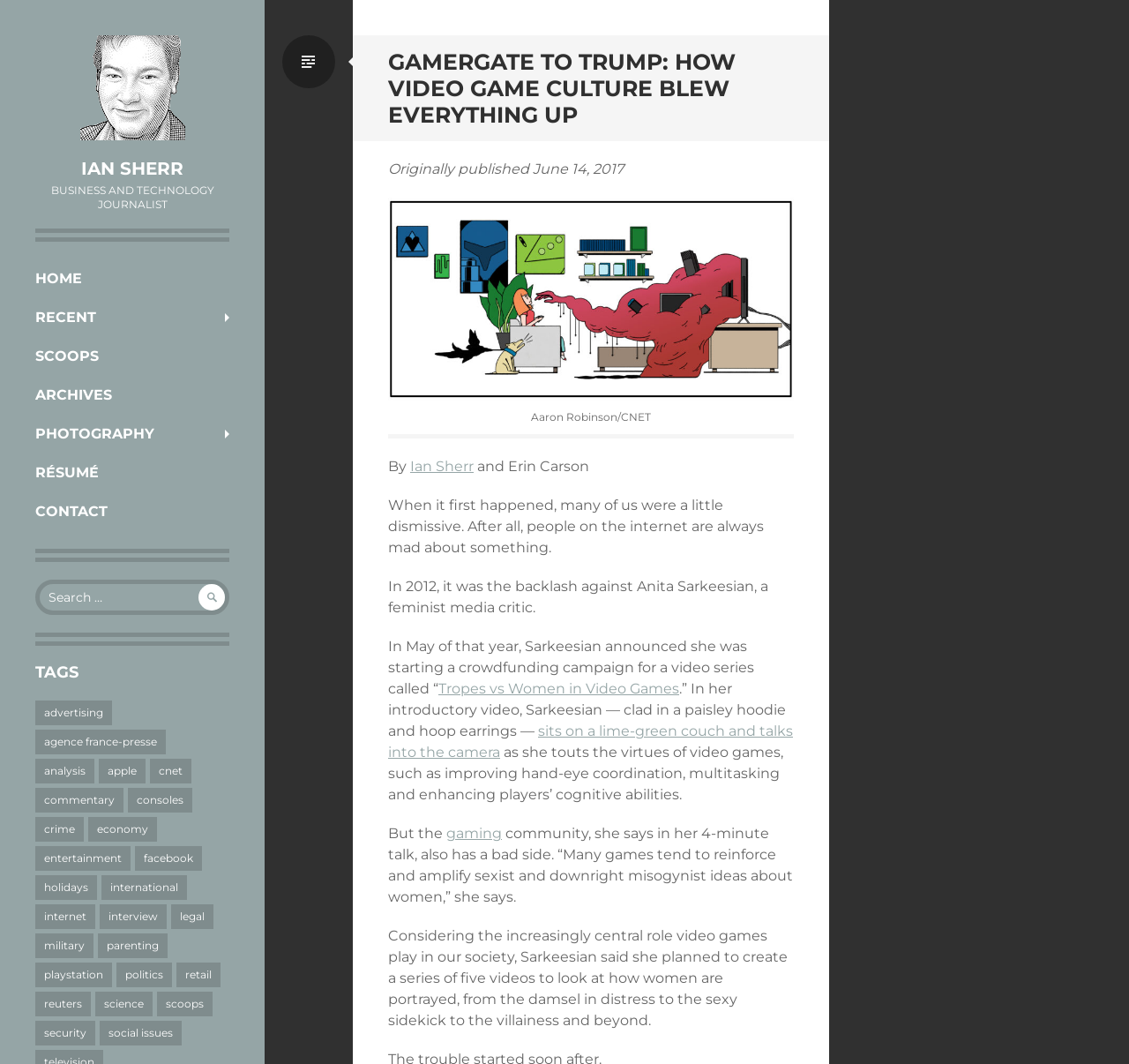Locate the bounding box coordinates of the clickable element to fulfill the following instruction: "Go to Ian Sherr's page". Provide the coordinates as four float numbers between 0 and 1 in the format [left, top, right, bottom].

[0.031, 0.033, 0.203, 0.132]